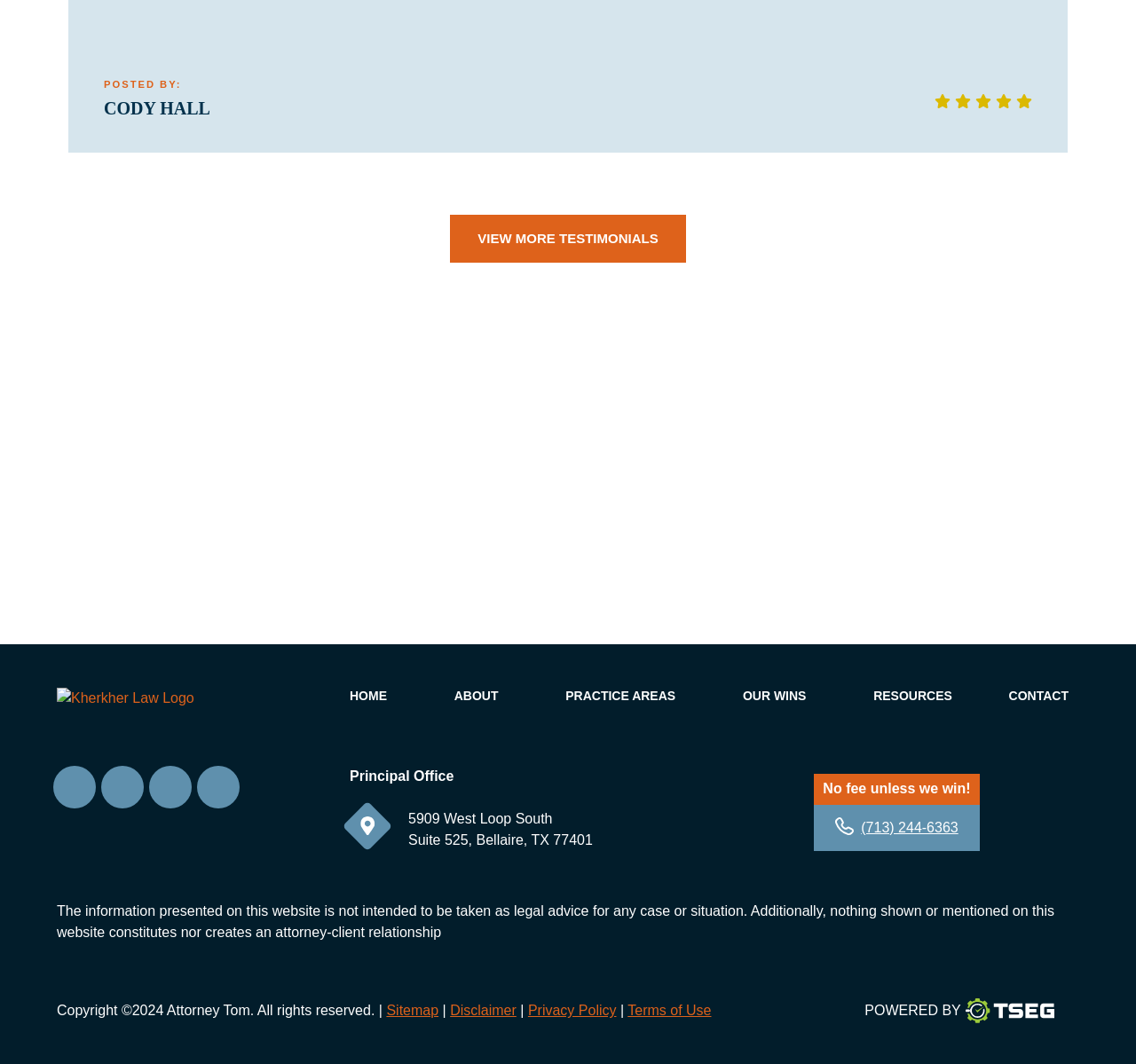Provide the bounding box coordinates for the UI element that is described by this text: "Create an Account". The coordinates should be in the form of four float numbers between 0 and 1: [left, top, right, bottom].

None